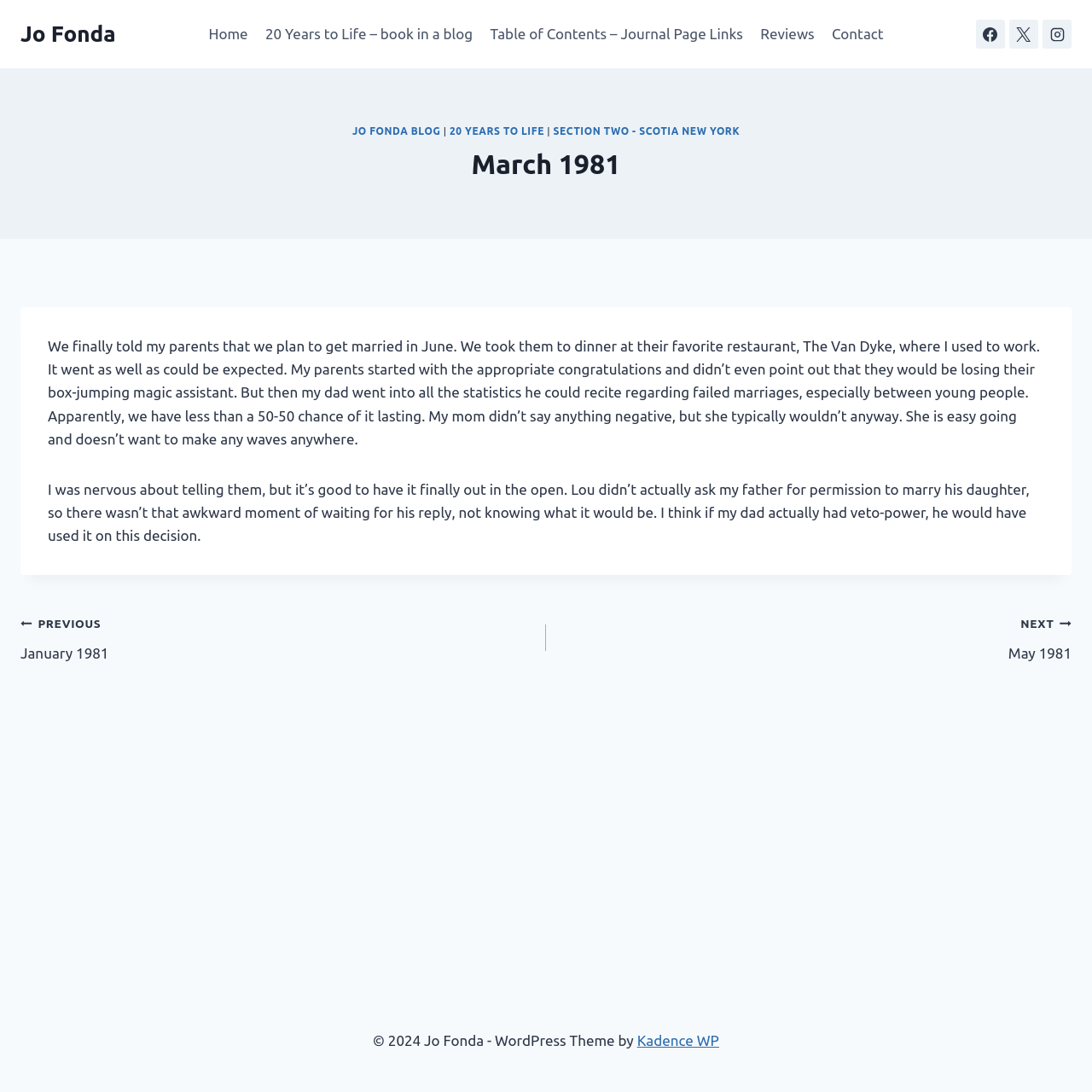Given the description "20 Years to Life", determine the bounding box of the corresponding UI element.

[0.412, 0.114, 0.498, 0.125]